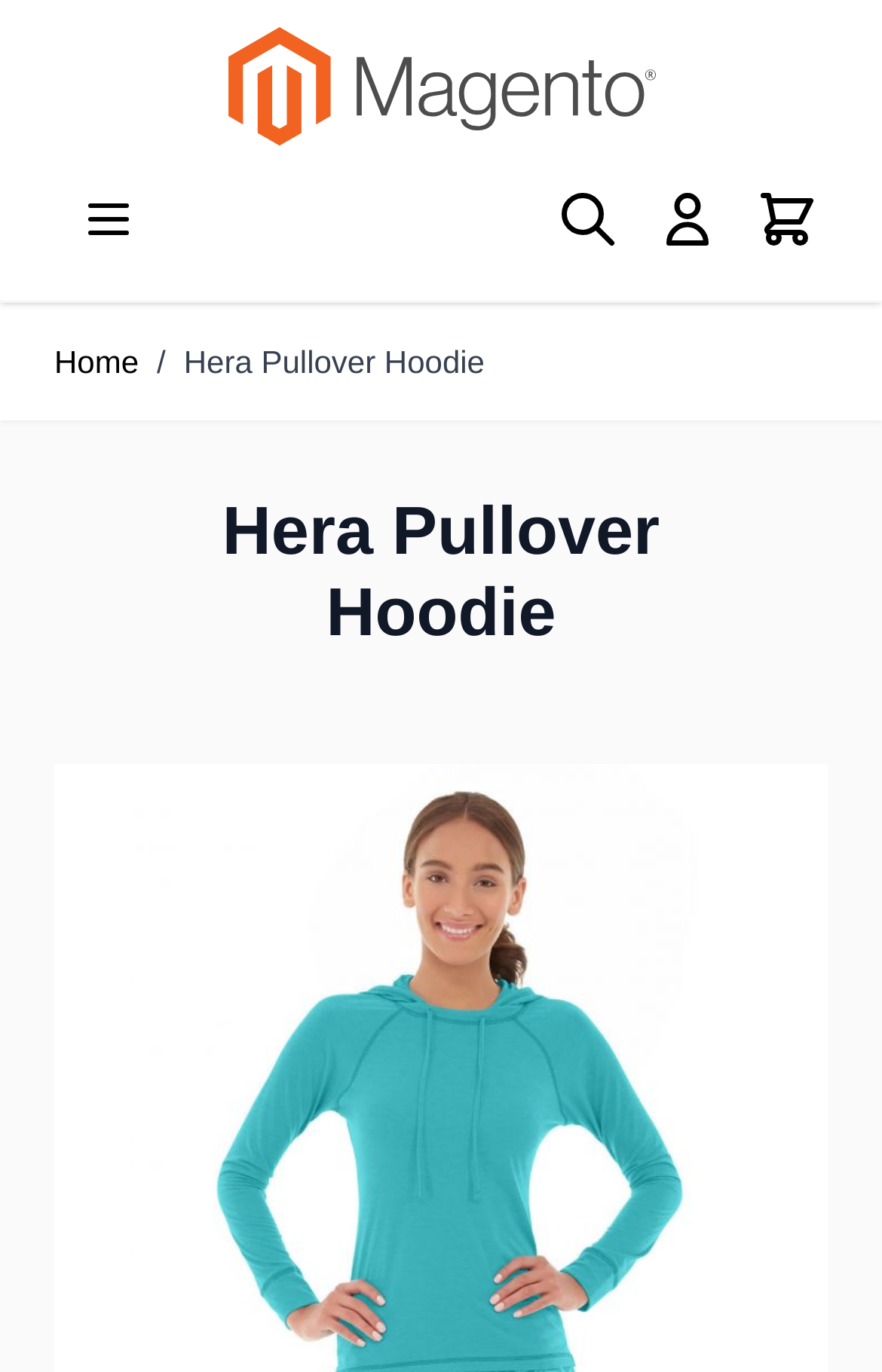What is the logo on the top left?
Please provide a single word or phrase as the answer based on the screenshot.

Store logo